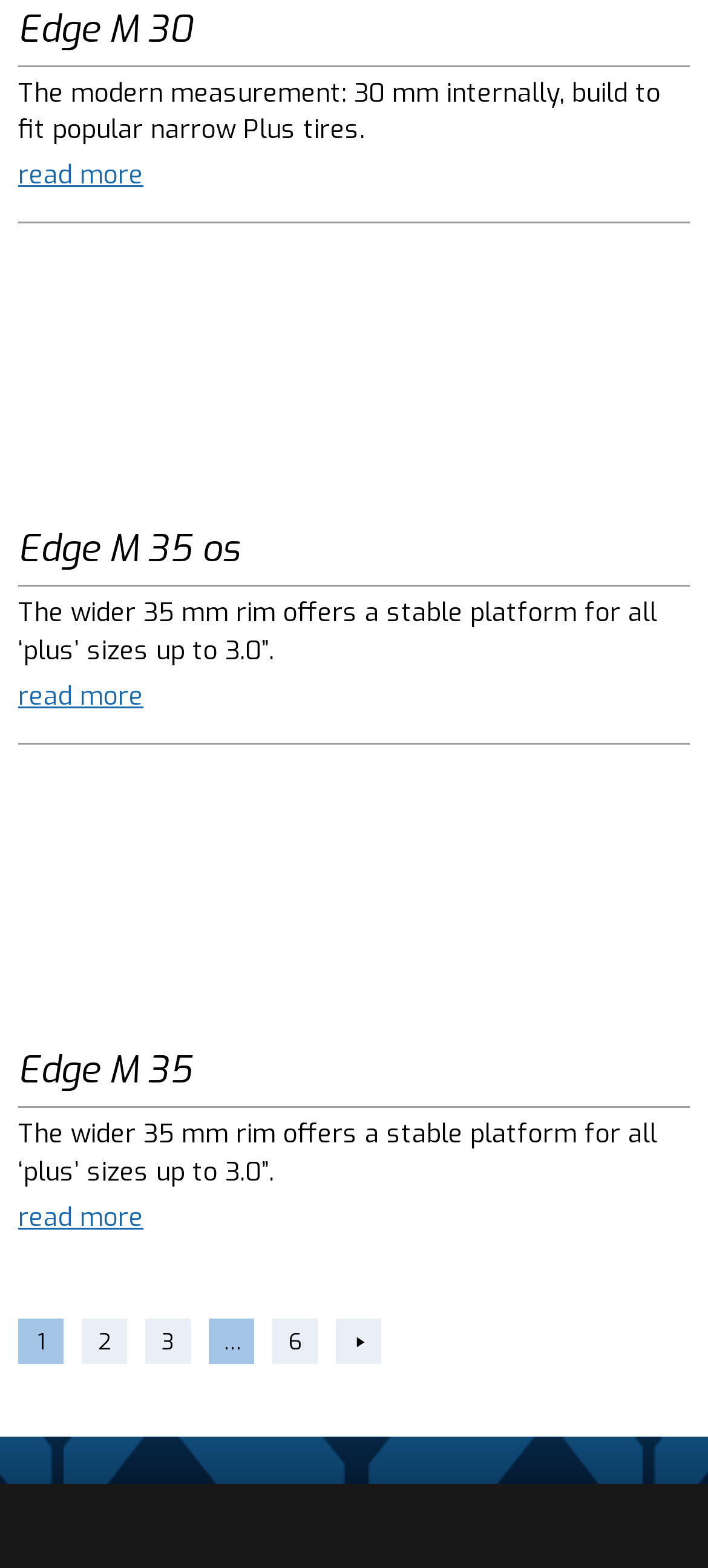Give a one-word or short phrase answer to this question: 
What is the internal measurement of Edge M 30?

30 mm